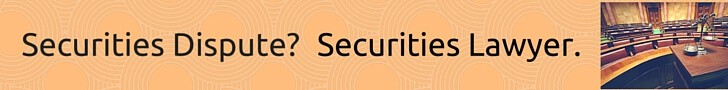What is the setting depicted in the photograph?
Please provide a single word or phrase as your answer based on the image.

Courtroom